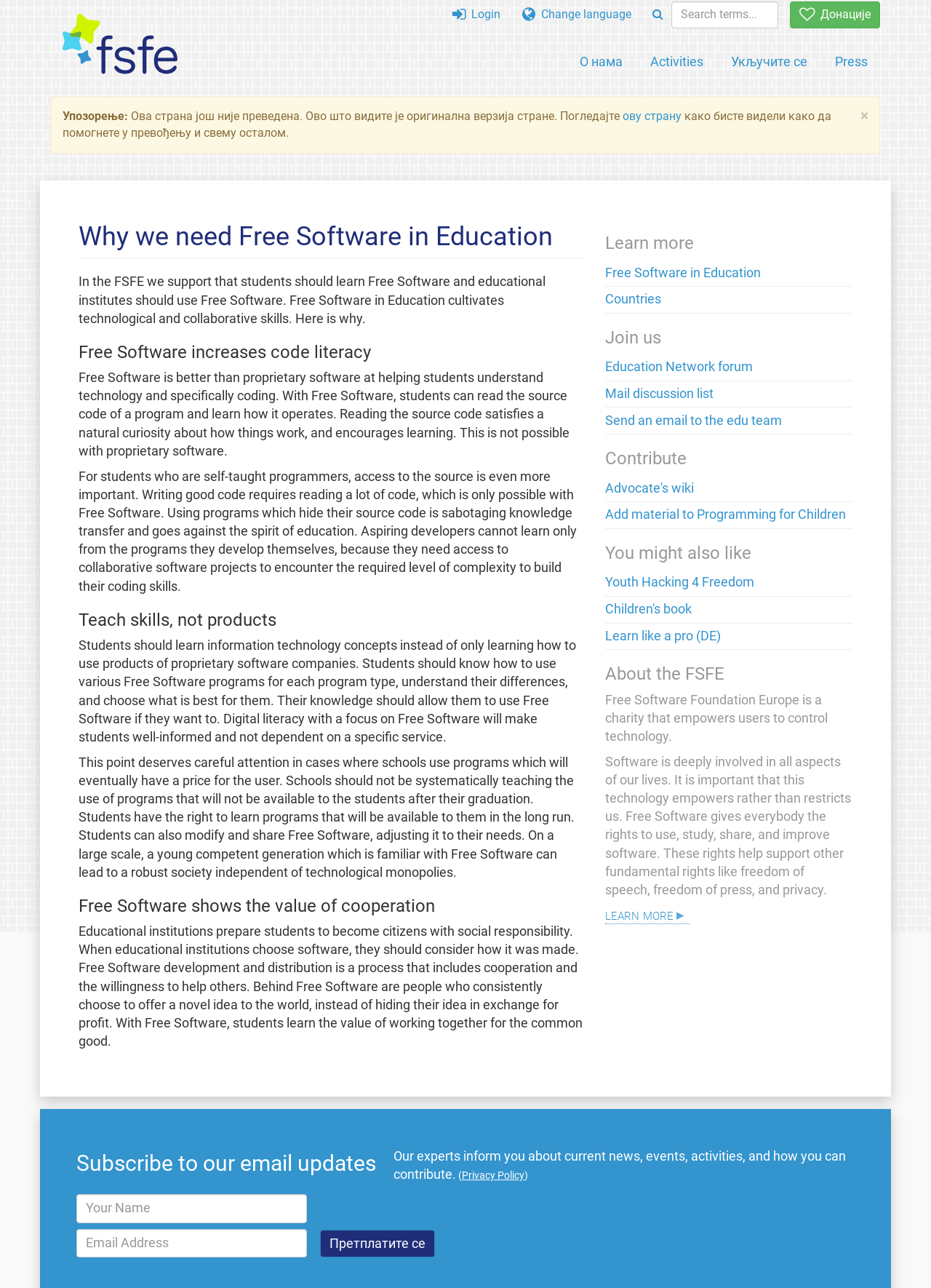Determine the main heading of the webpage and generate its text.

Why we need Free Software in Education